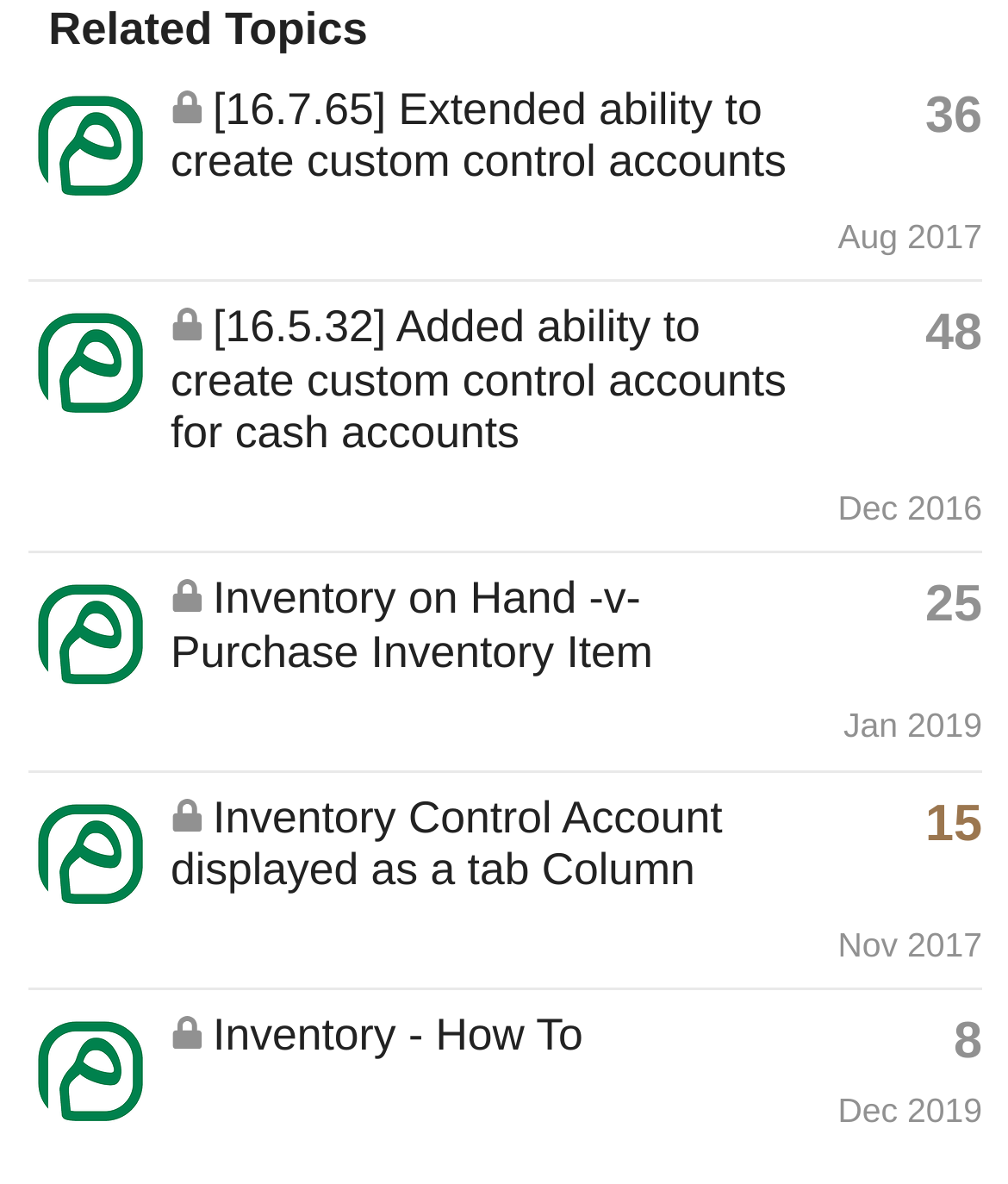Using the format (top-left x, top-left y, bottom-right x, bottom-right y), provide the bounding box coordinates for the described UI element. All values should be floating point numbers between 0 and 1: Lifestyle

None